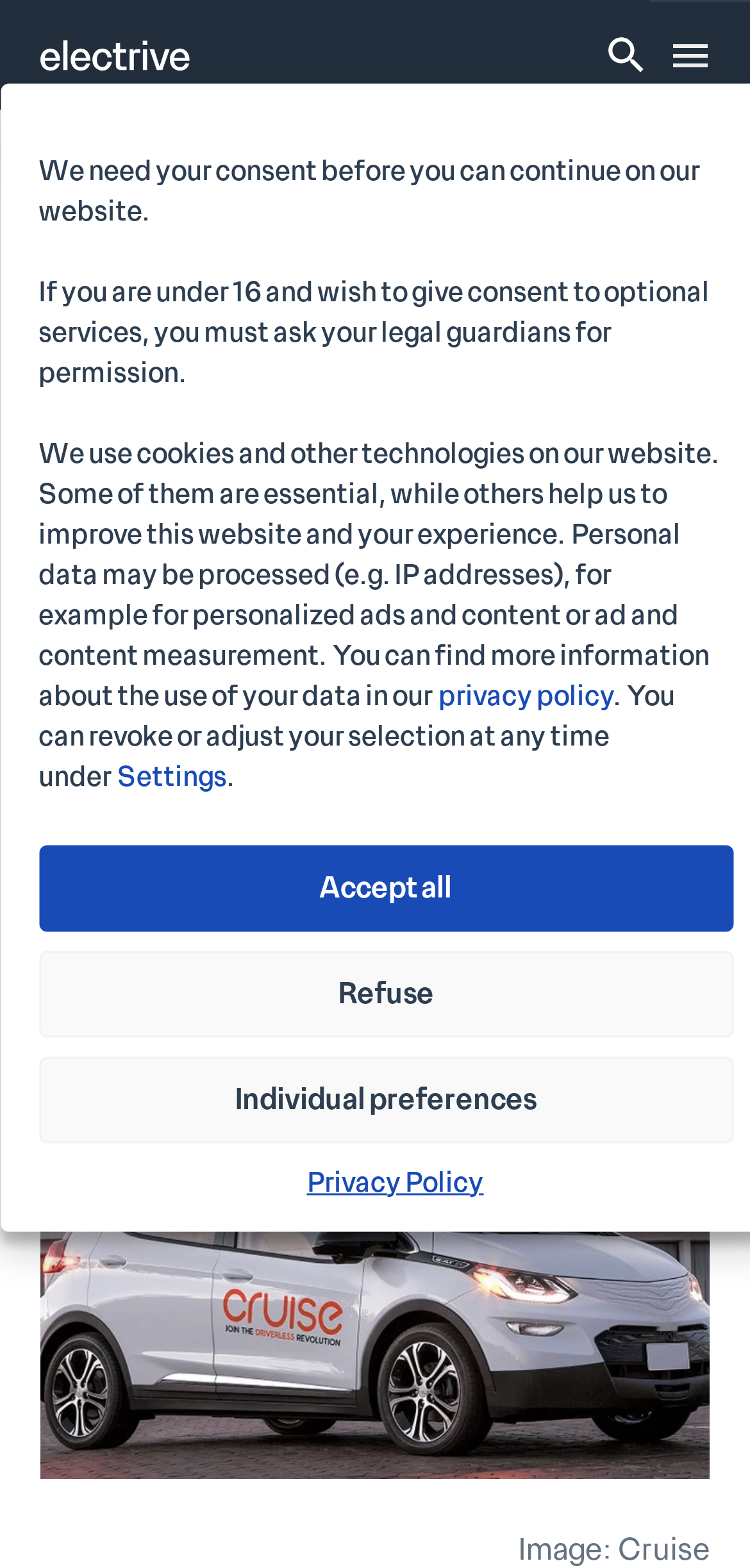What is the company that loses operating licence in California?
Carefully examine the image and provide a detailed answer to the question.

The answer can be found in the main article section, where it is stated that 'The California Department of Motor Vehicles (DMV) has suspended the driverless testing permit for General Motors subsidiary Cruise for its self-driving cars in the US state, effective immediately.'